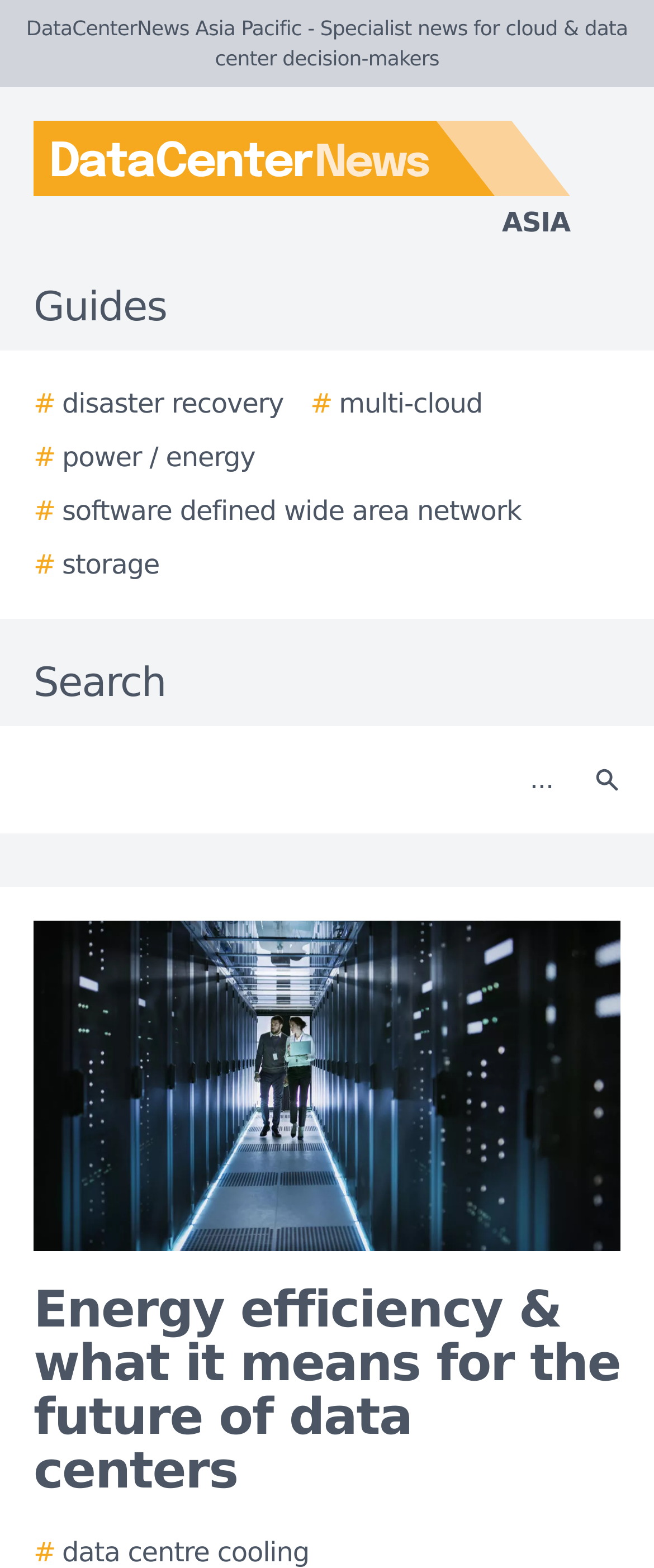How many links are available under the 'Guides' section?
Look at the screenshot and give a one-word or phrase answer.

5